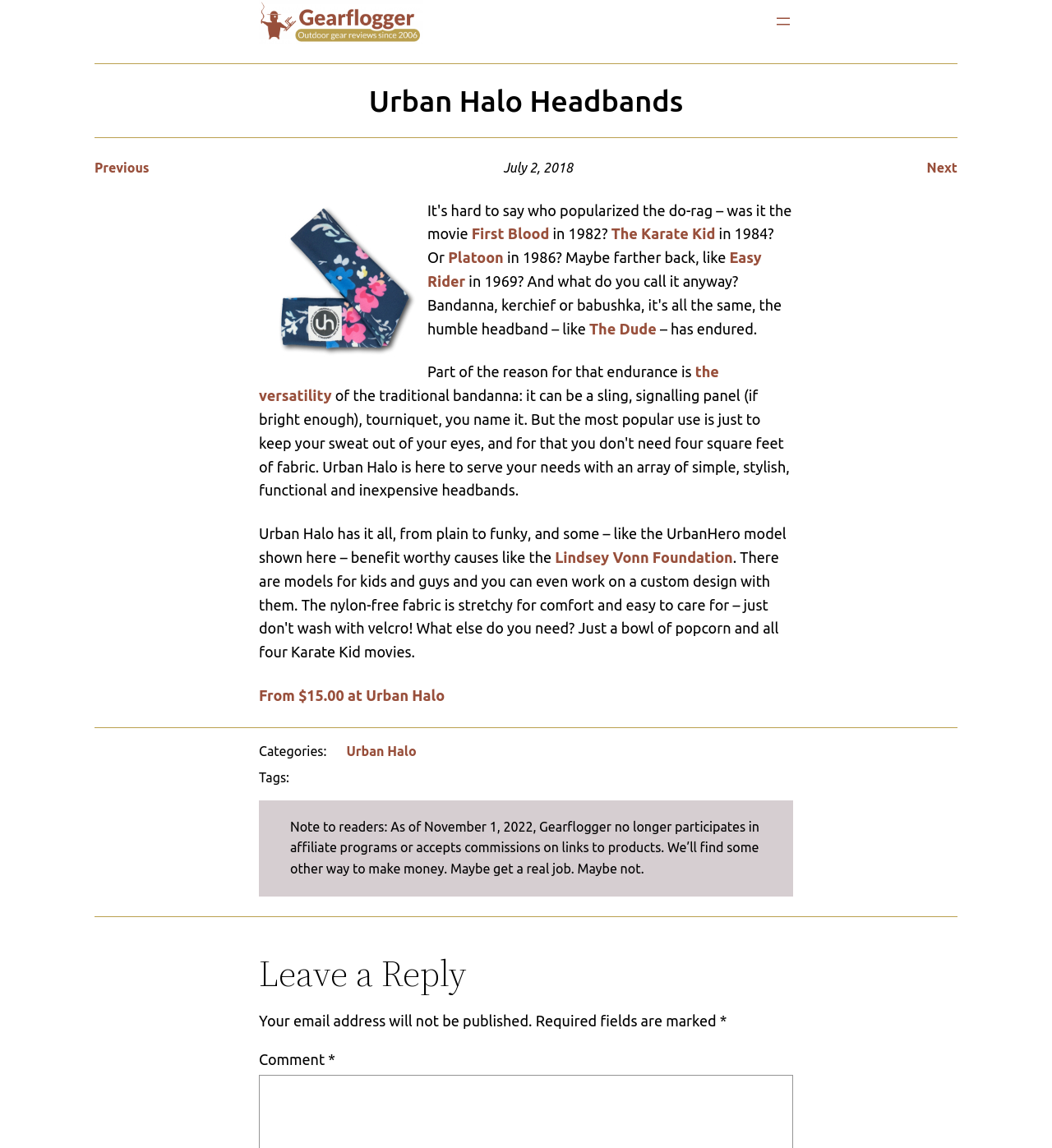Give the bounding box coordinates for the element described as: "Lindsey Vonn Foundation".

[0.527, 0.478, 0.697, 0.492]